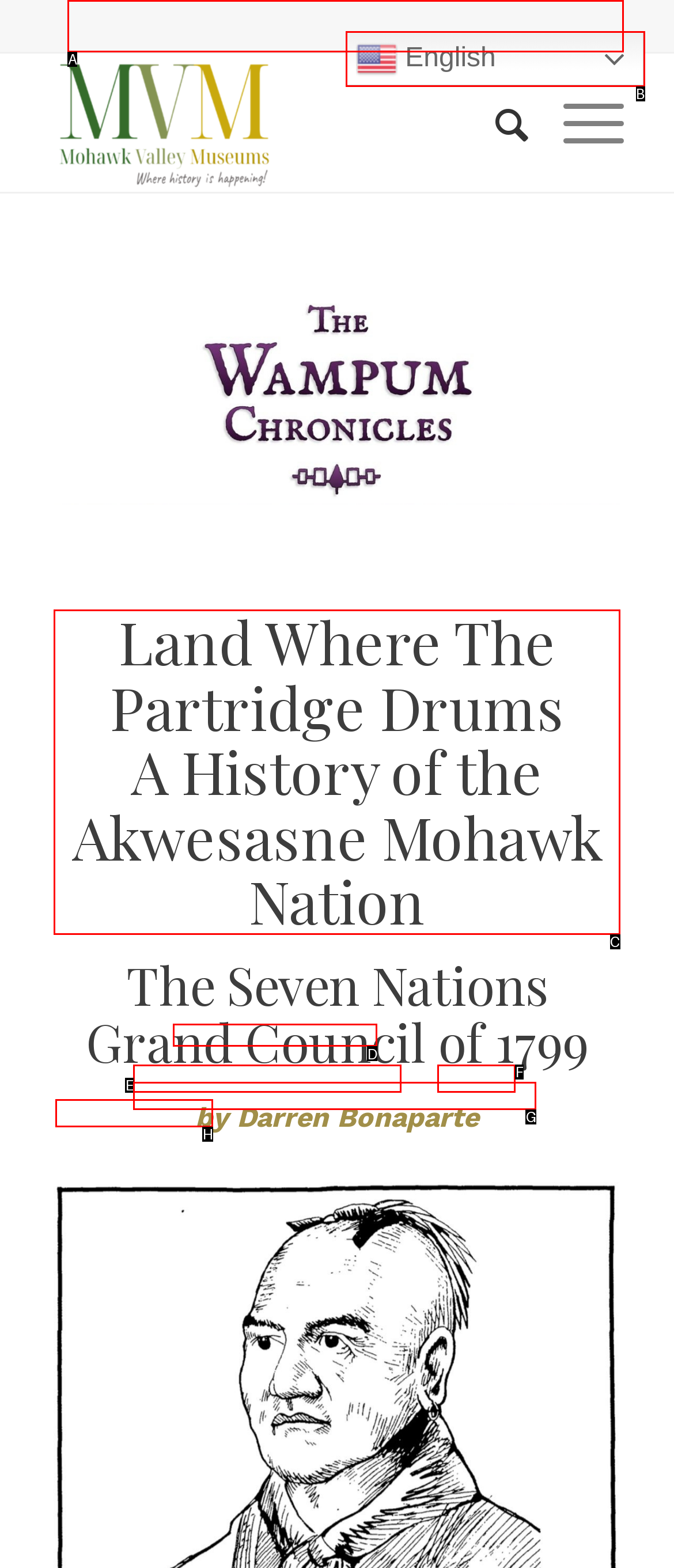Indicate the HTML element that should be clicked to perform the task: Check out Food Reply with the letter corresponding to the chosen option.

None